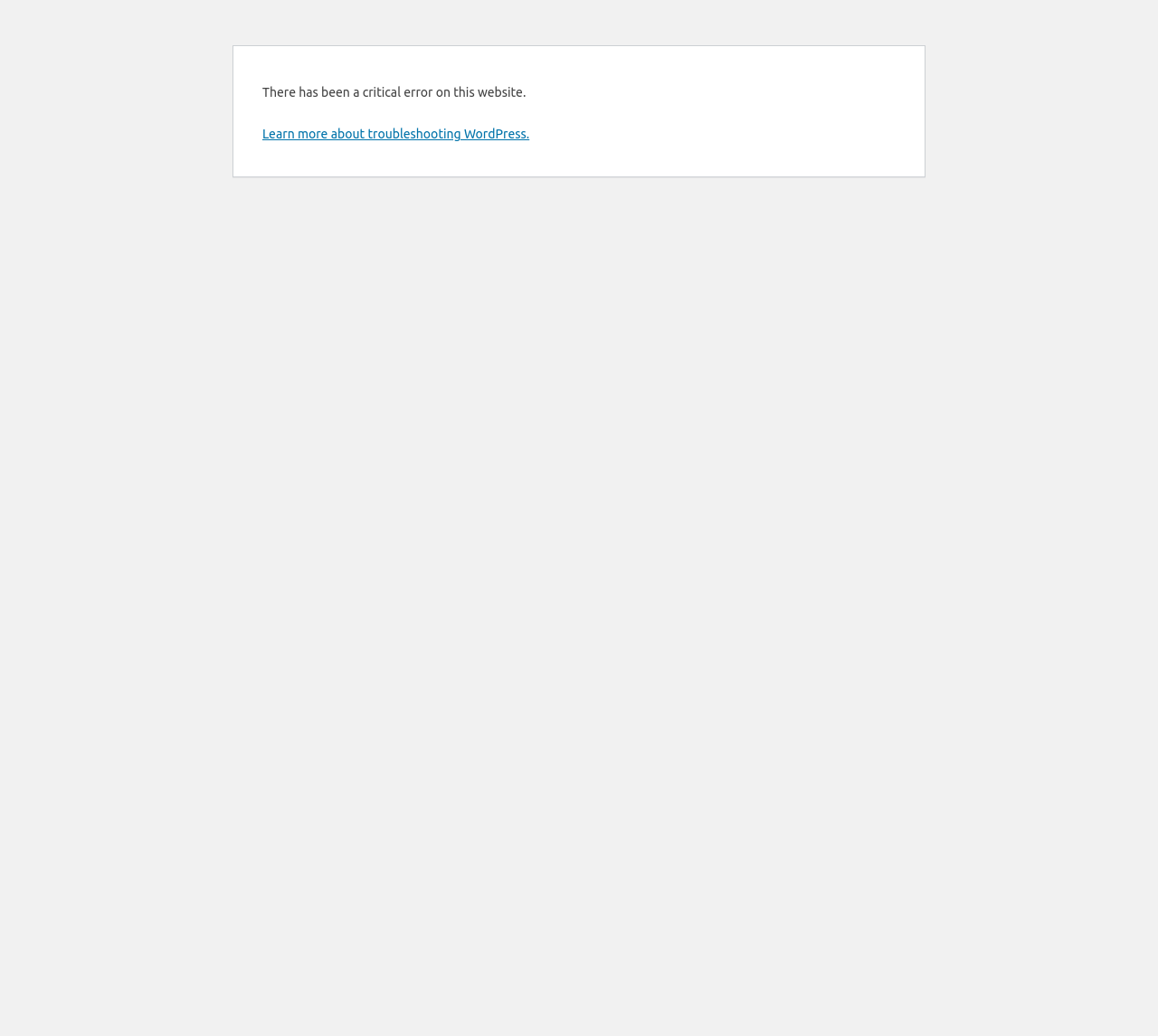Identify the bounding box for the described UI element. Provide the coordinates in (top-left x, top-left y, bottom-right x, bottom-right y) format with values ranging from 0 to 1: Learn more about troubleshooting WordPress.

[0.227, 0.122, 0.457, 0.136]